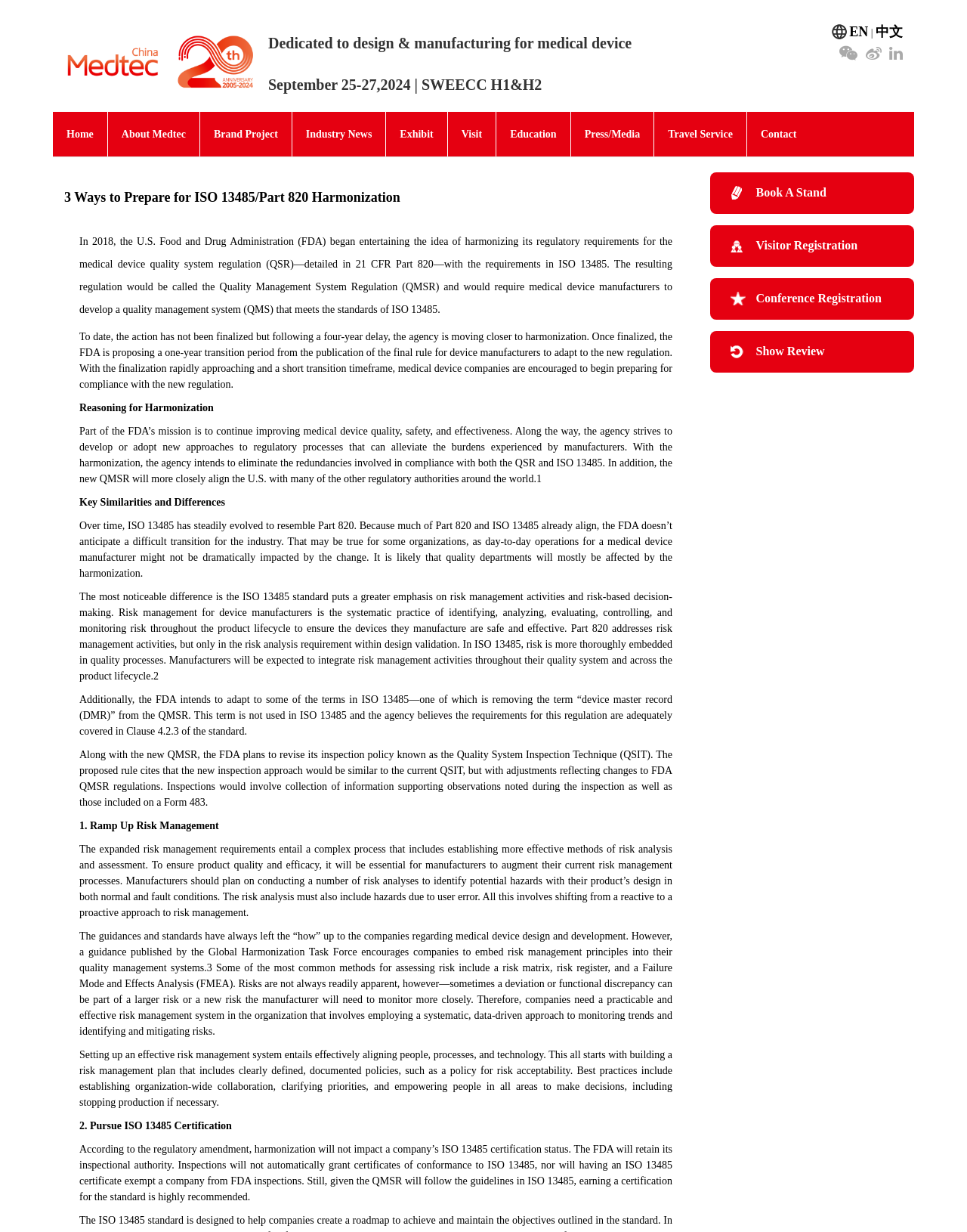Please identify the bounding box coordinates of the element's region that needs to be clicked to fulfill the following instruction: "Click on Article 1, Section 8 of the Constitution". The bounding box coordinates should consist of four float numbers between 0 and 1, i.e., [left, top, right, bottom].

None